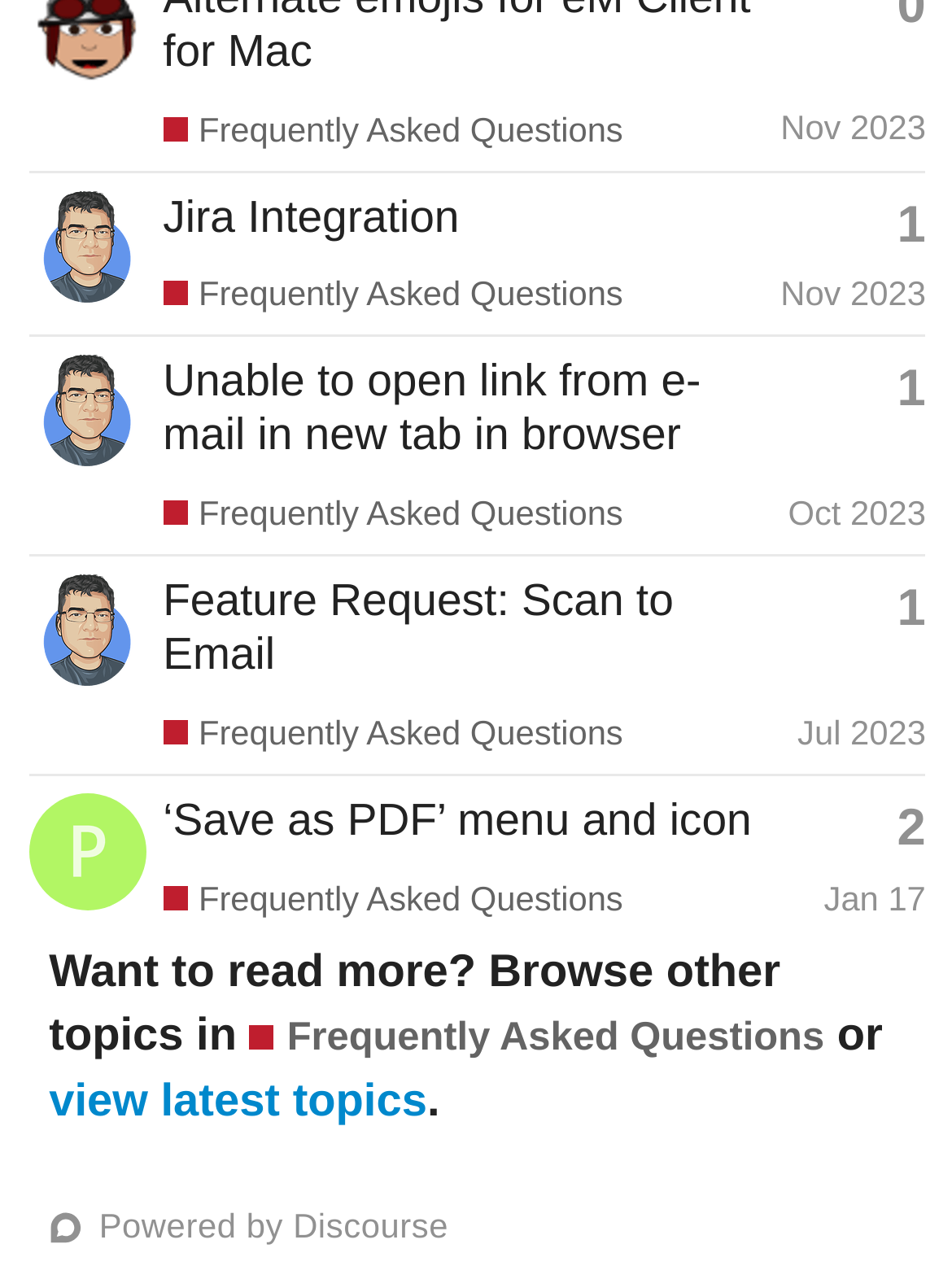Could you locate the bounding box coordinates for the section that should be clicked to accomplish this task: "Read Frequently Asked Questions".

[0.171, 0.085, 0.654, 0.117]